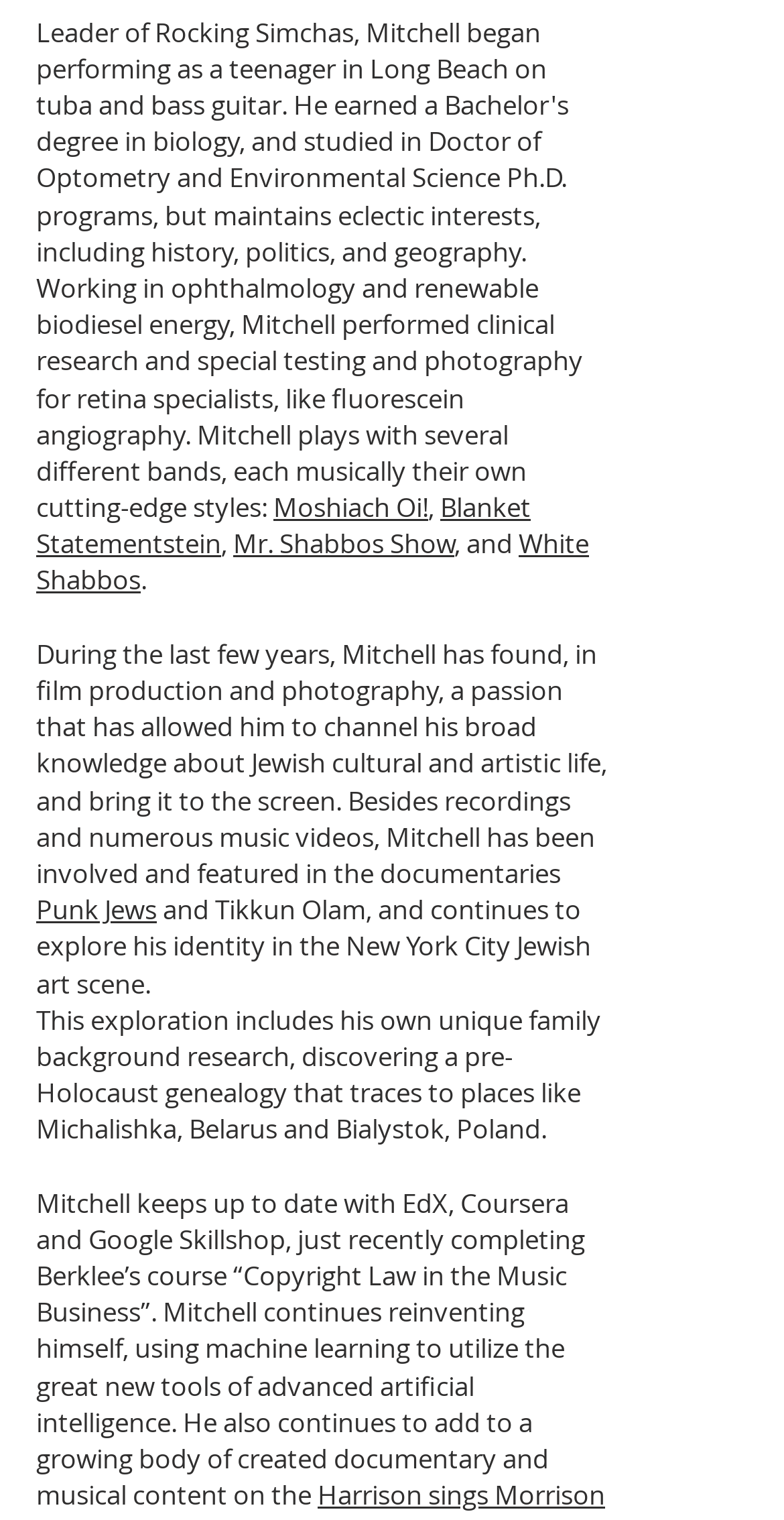What is Mitchell's passion?
Look at the screenshot and respond with a single word or phrase.

film production and photography